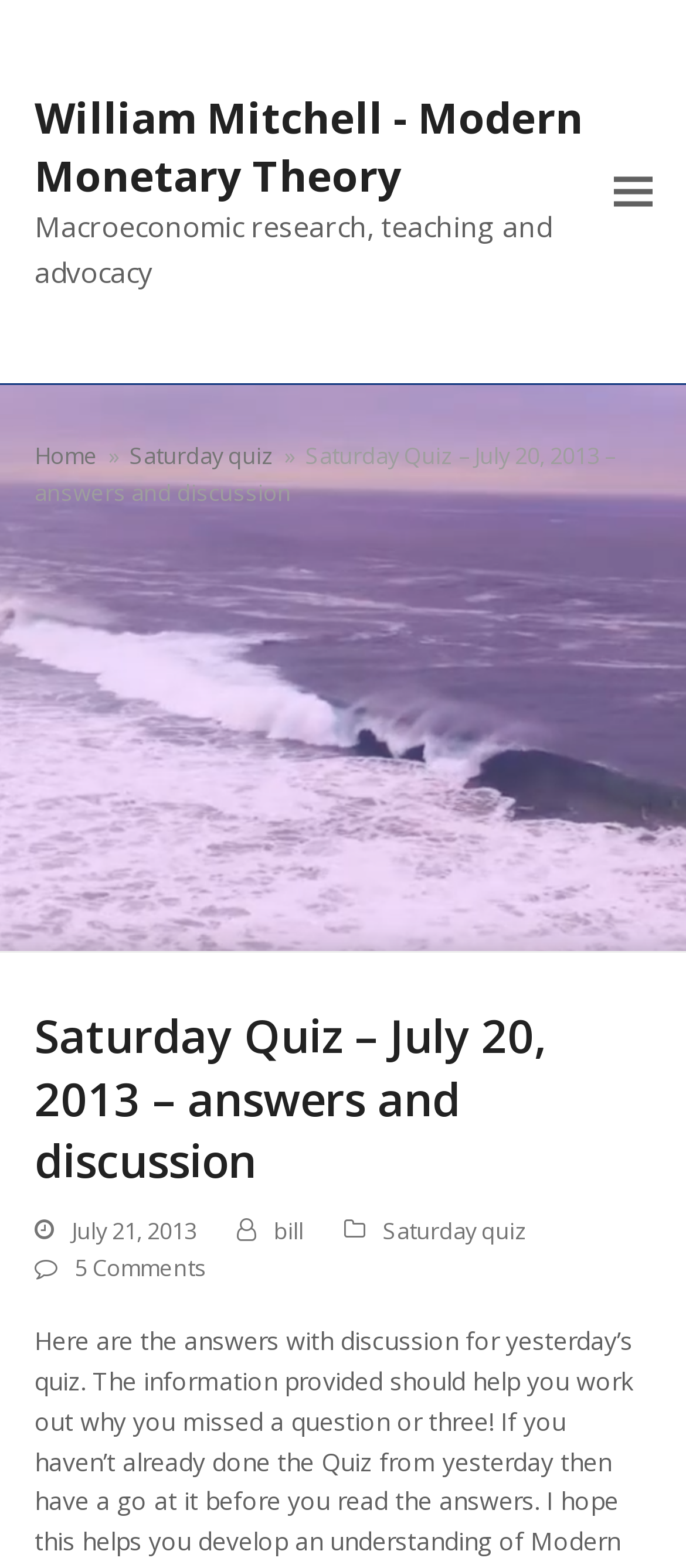Identify the bounding box of the UI element described as follows: "Home". Provide the coordinates as four float numbers in the range of 0 to 1 [left, top, right, bottom].

[0.05, 0.28, 0.142, 0.3]